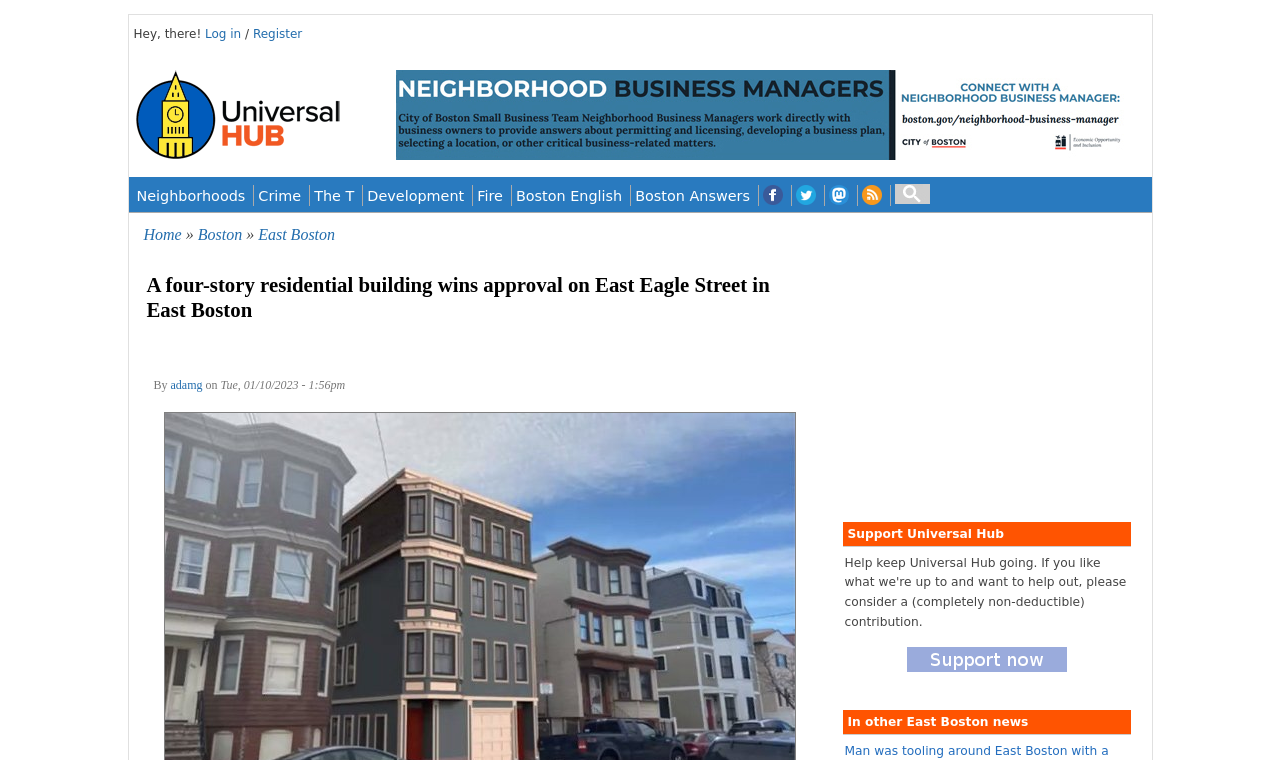Provide the bounding box coordinates for the area that should be clicked to complete the instruction: "Contribute to Universal Hub".

[0.708, 0.87, 0.833, 0.888]